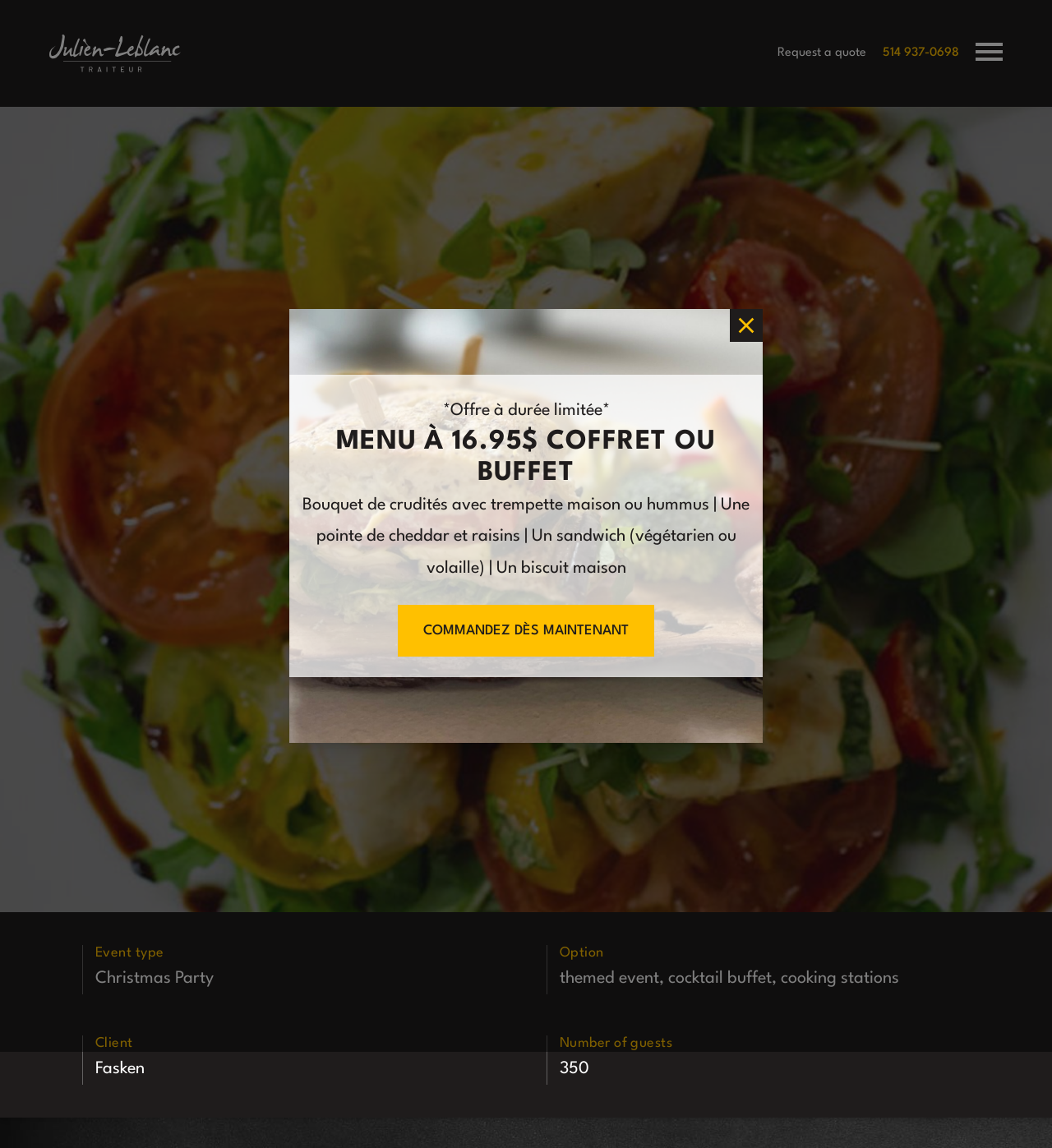Explain the webpage's layout and main content in detail.

This webpage appears to be a promotional page for a catering service, specifically highlighting their work for Fasken's themed Christmas party. 

At the top left, there is a small logo image with a corresponding link. On the top right, there are three navigation elements: a "Request a quote" link, a phone number link, and a "Menu" button. 

Below these navigation elements, the main content of the page begins. A large heading reads "FASKEN CHRISTMAS PARTY", followed by a brief description: "Make your next event a gourmet extravaganza." 

Underneath this introduction, there are several sections of text that provide details about the event. The first section lists the event type as a "Christmas Party", the option as a "themed event, cocktail buffet, cooking stations", and the client as "Fasken". The second section lists the number of guests as "350". 

In the middle of the page, a modal dialog box appears, containing a promotional offer. This offer includes a button with an image, a heading that reads "*Offre à durée limitée*", and a description of a menu item priced at $16.95. The menu item includes several dishes, such as a bouquet of crudités, a sandwich, and a biscuit. Below this description, there is a "COMMANDEZ DÈS MAINTENANT" link.